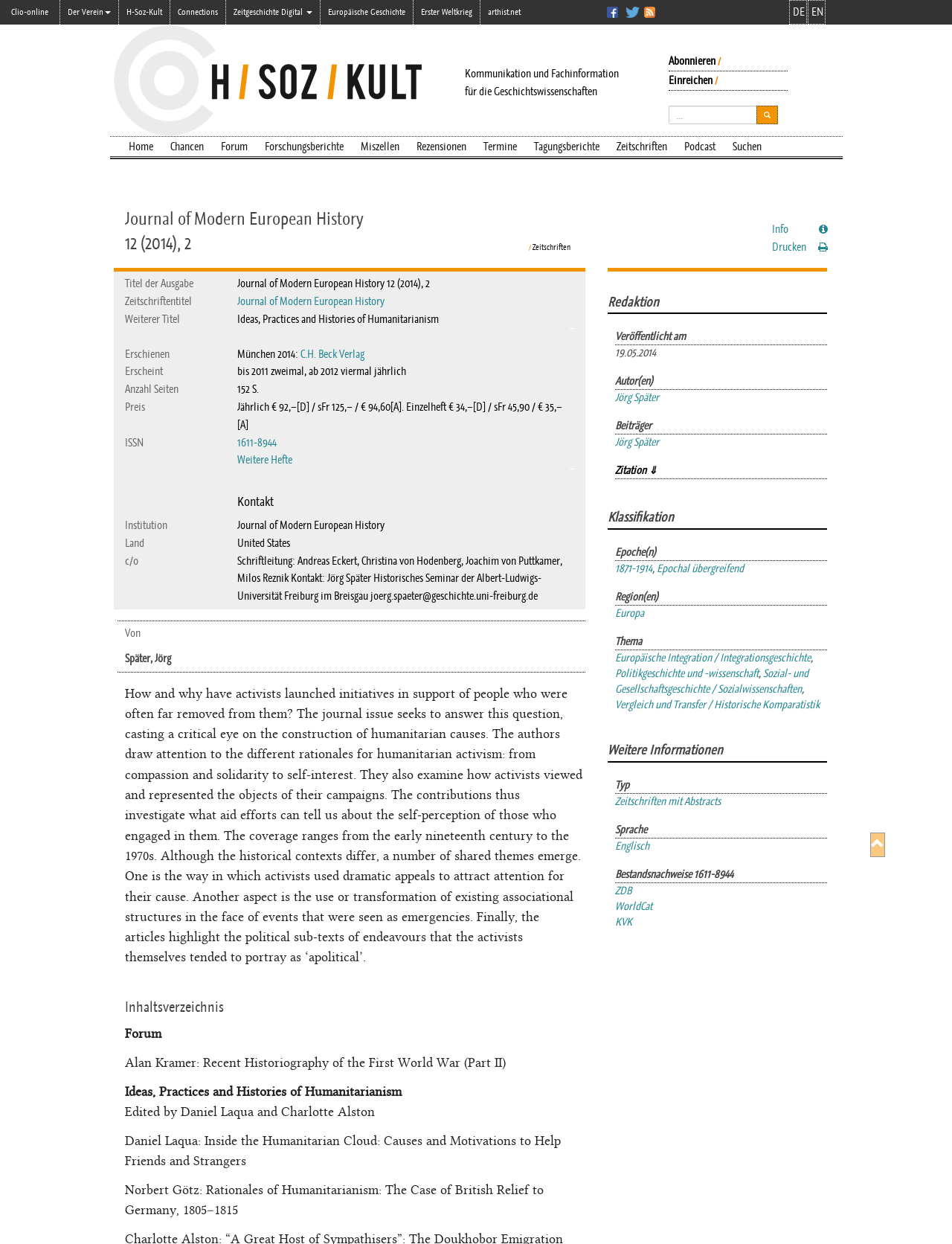Produce a meticulous description of the webpage.

The webpage is about the Journal of Modern European History, specifically issue 12 from 2014. At the top, there are several links to navigate to different sections of the website, including "Clio-online", "Der Verein", and "Zeitgeschichte Digital". Below these links, there are social media links to Facebook, Twitter, and RSS feeds.

On the left side of the page, there is a menu with links to various sections, including "Home", "Chancen", "Forum", and "Rezensionen". Below this menu, there is a search box and a button to search.

The main content of the page is divided into several sections. The first section displays the title of the journal issue, "Journal of Modern European History 12 (2014), 2", and provides information about the issue, including the title, "Ideas, Practices and Histories of Humanitarianism", and the publication details.

The next section provides information about the journal, including the frequency of publication, the number of pages, and the price. There are also links to other issues of the journal and a separator line.

The following section is titled "Kontakt" and provides information about the institution, country, and contact details. Below this section, there is a long text describing the content of the journal issue, including the topics of humanitarian activism and the construction of humanitarian causes.

The final section is titled "Inhaltsverzeichnis" and lists the contents of the journal issue, including articles and their authors.